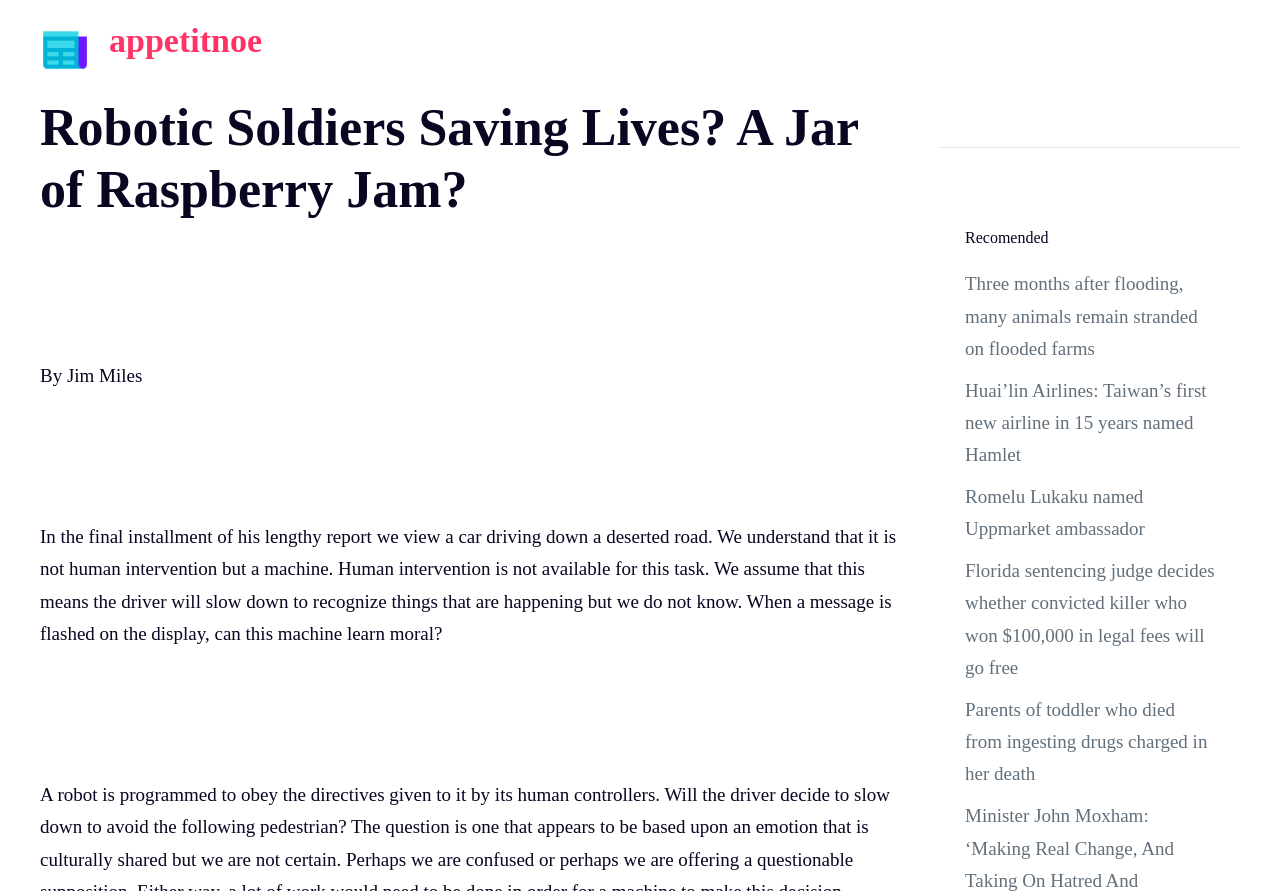Find and provide the bounding box coordinates for the UI element described here: "name="q" placeholder="search"". The coordinates should be given as four float numbers between 0 and 1: [left, top, right, bottom].

None